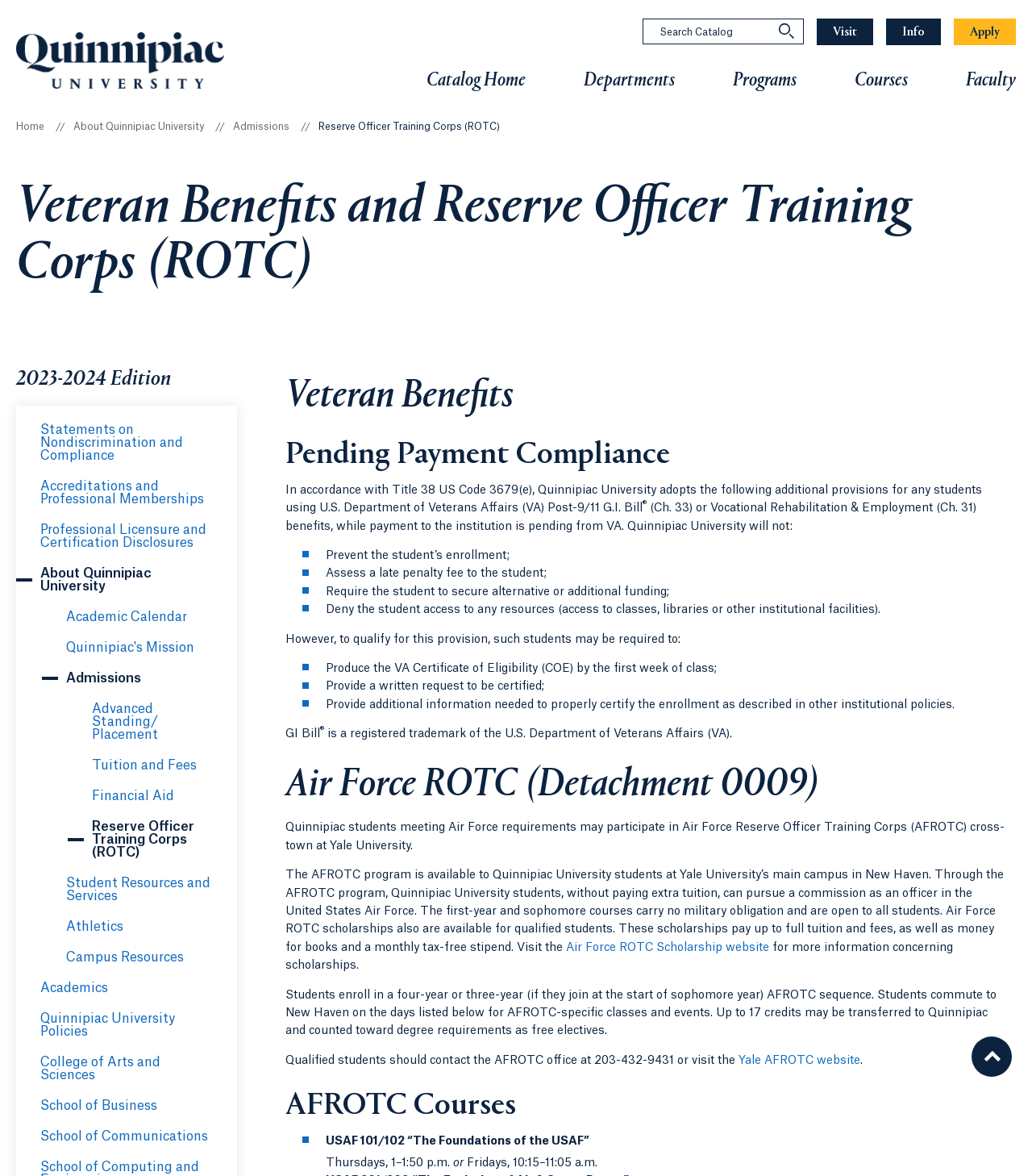Using the details from the image, please elaborate on the following question: What is the name of the course that is held on Thursdays?

The name of the course can be found in the section 'AFROTC Courses' where it is listed as 'USAF 101/102 “The Foundations of the USAF”' with a bounding box of [0.316, 0.966, 0.571, 0.975]. It is also mentioned that the course is held on Thursdays at 1-1:50 pm.